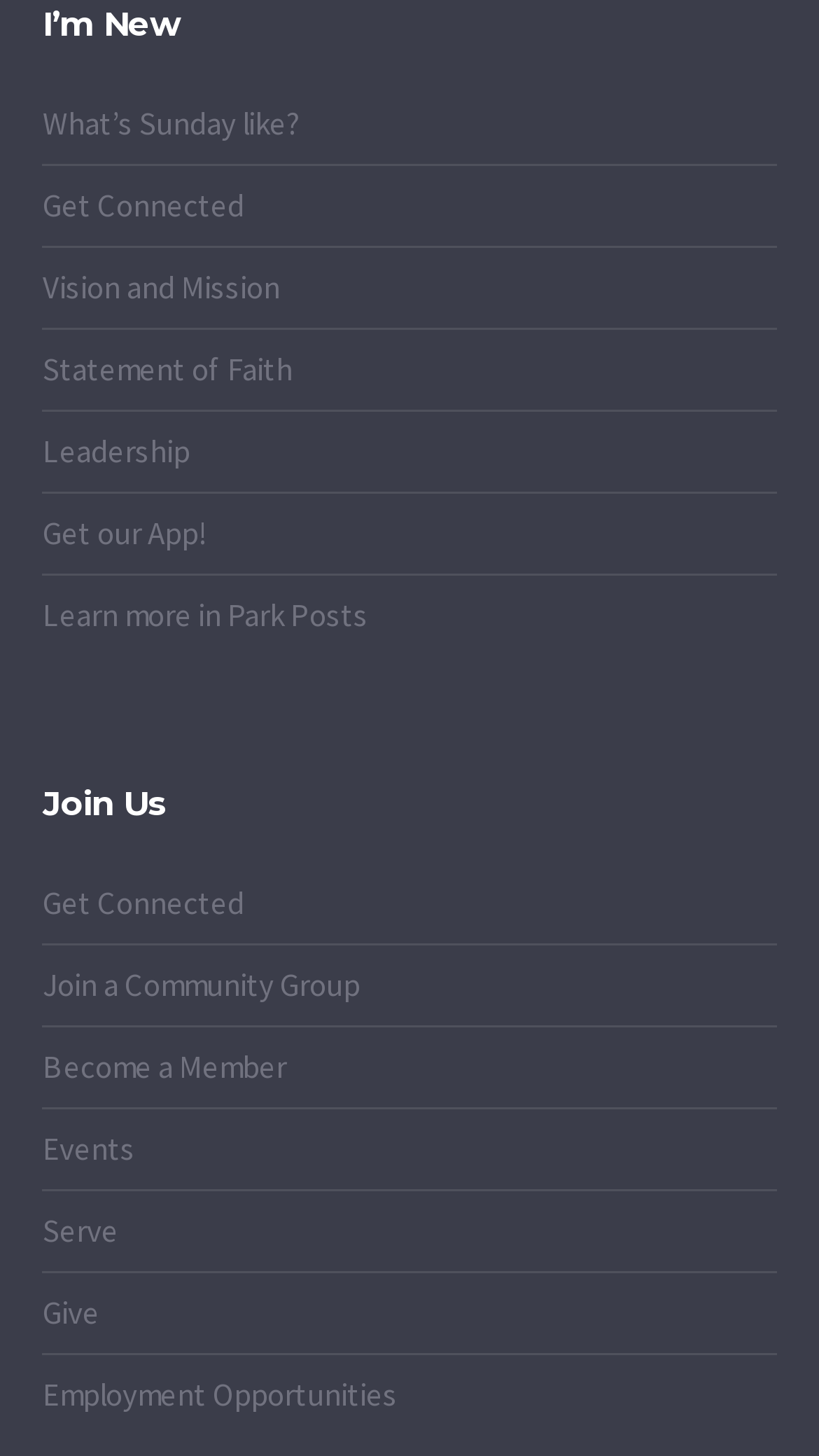Please identify the coordinates of the bounding box that should be clicked to fulfill this instruction: "Download the app".

[0.052, 0.352, 0.252, 0.38]